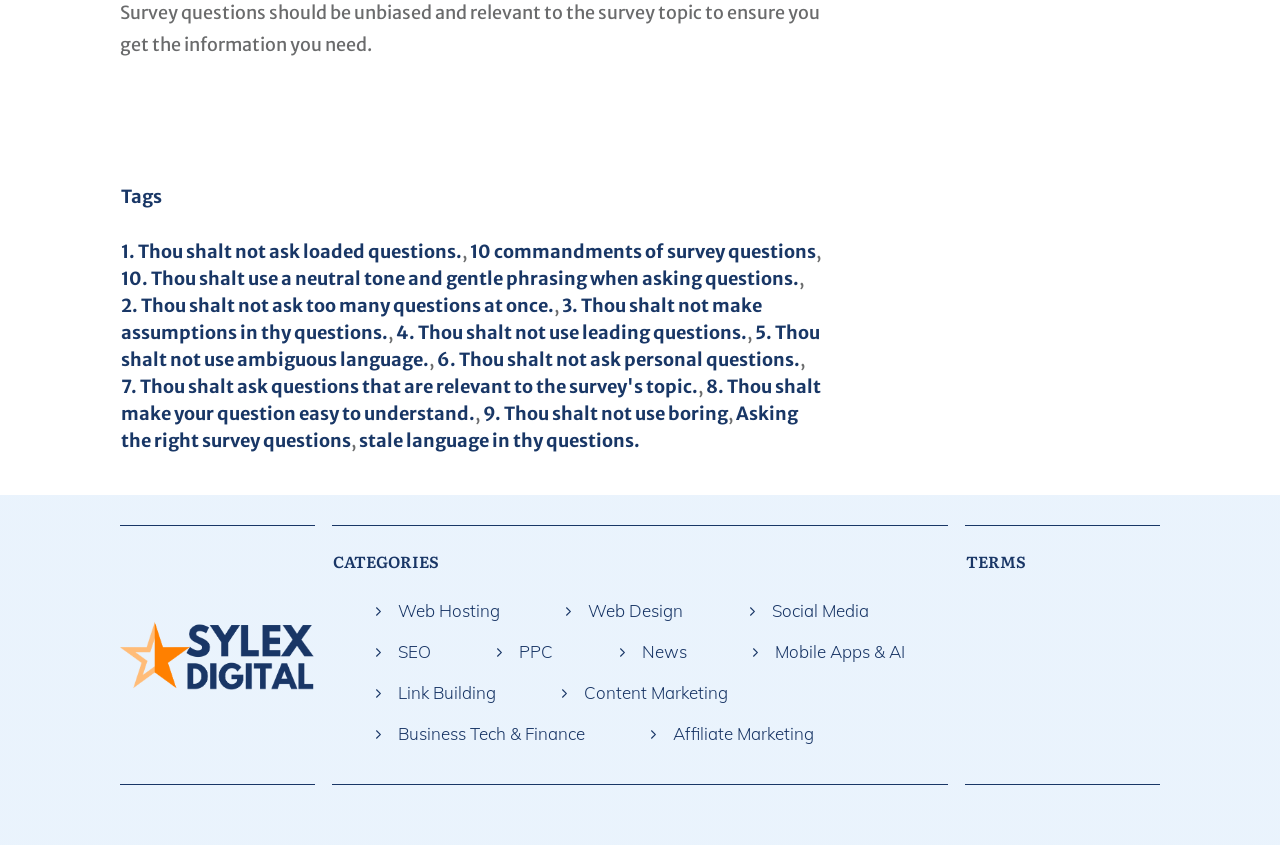Based on the image, provide a detailed and complete answer to the question: 
What is the last commandment listed?

I looked at the link elements and found the last commandment listed, which is '10. Thou shalt use a neutral tone and gentle phrasing when asking questions.' located at the bottom of the commandments list.